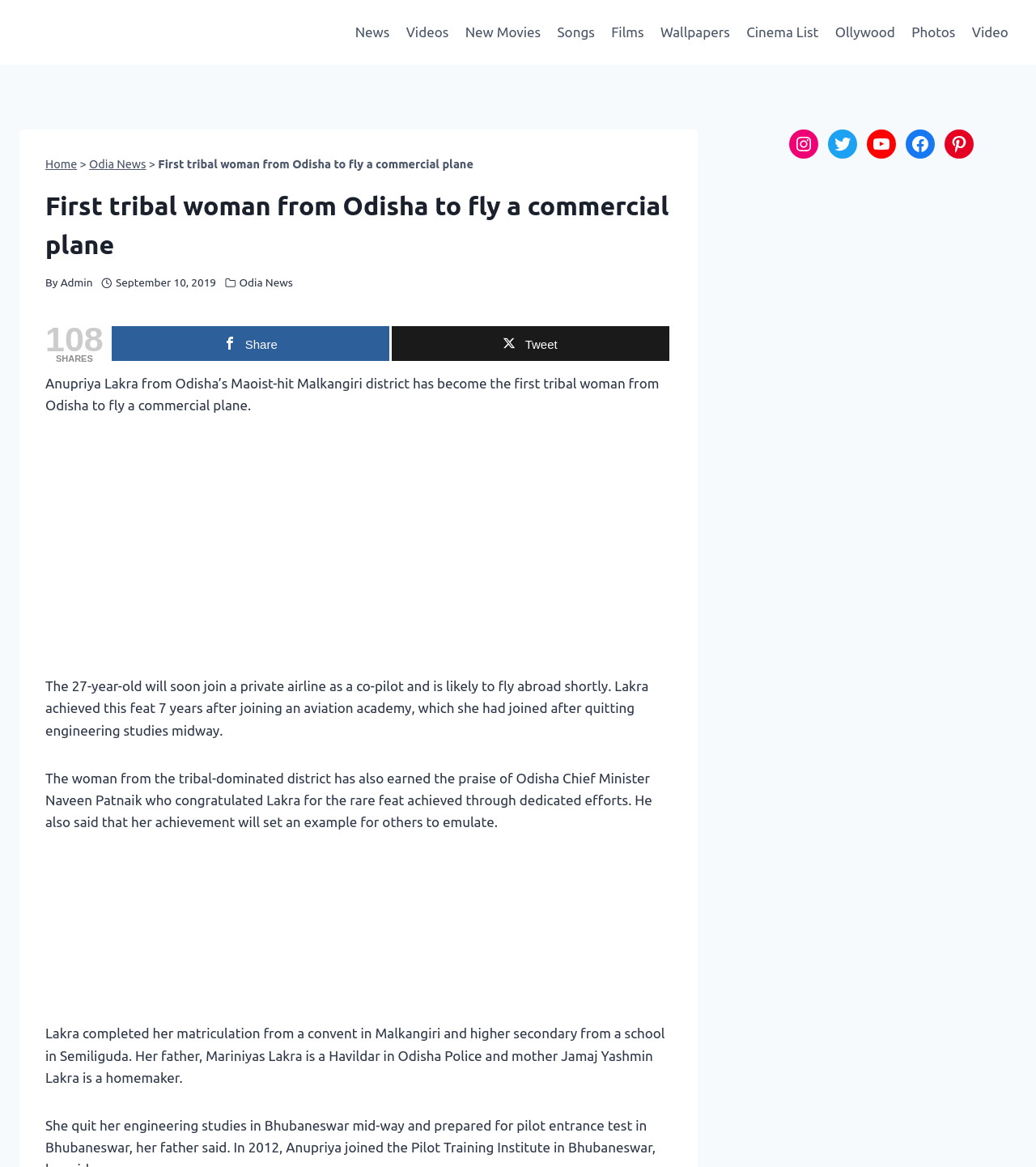Find the bounding box coordinates of the element to click in order to complete this instruction: "Click on the 'Odia News' link". The bounding box coordinates must be four float numbers between 0 and 1, denoted as [left, top, right, bottom].

[0.086, 0.135, 0.141, 0.146]